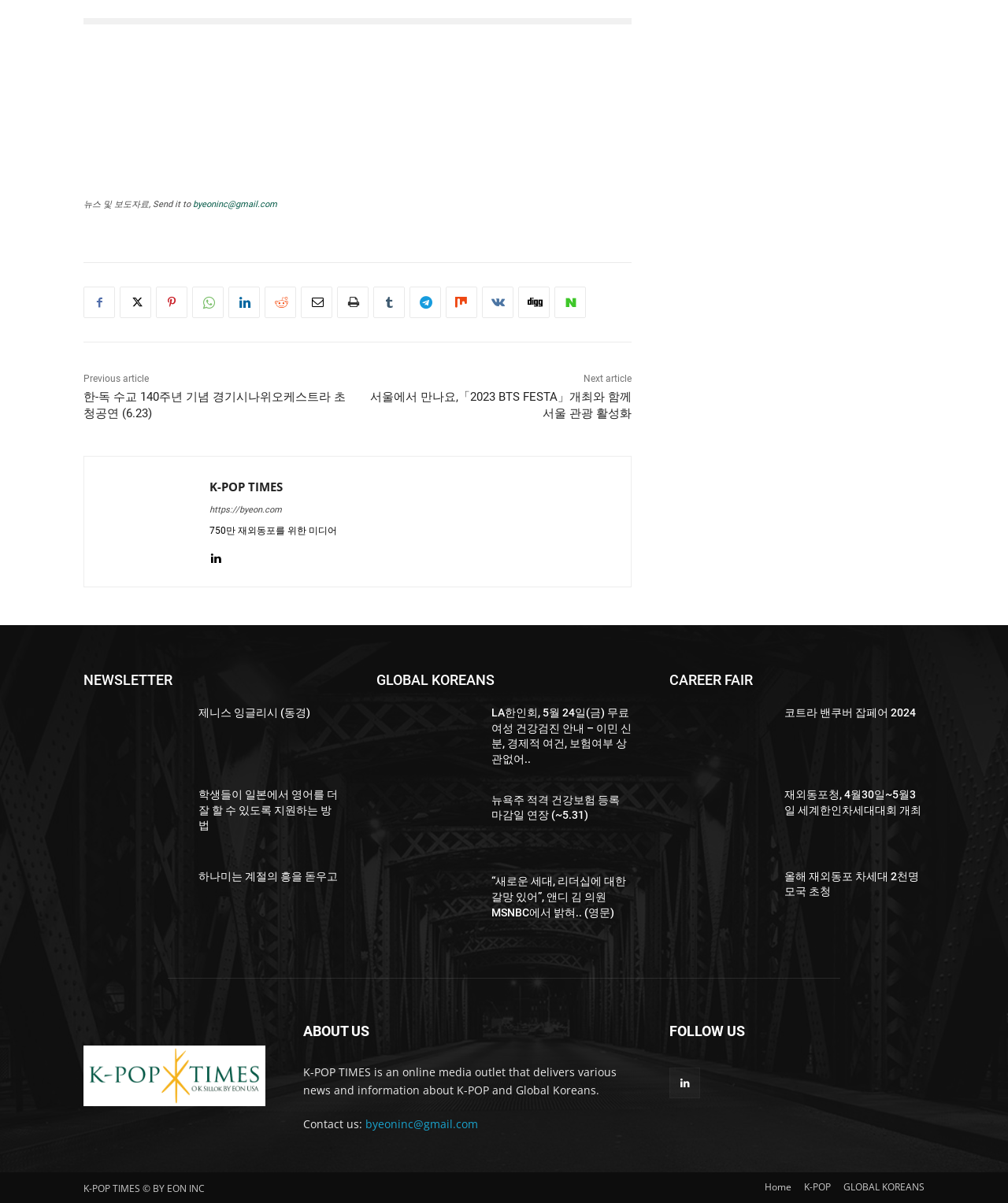What is the name of this online media outlet?
Refer to the image and provide a one-word or short phrase answer.

K-POP TIMES